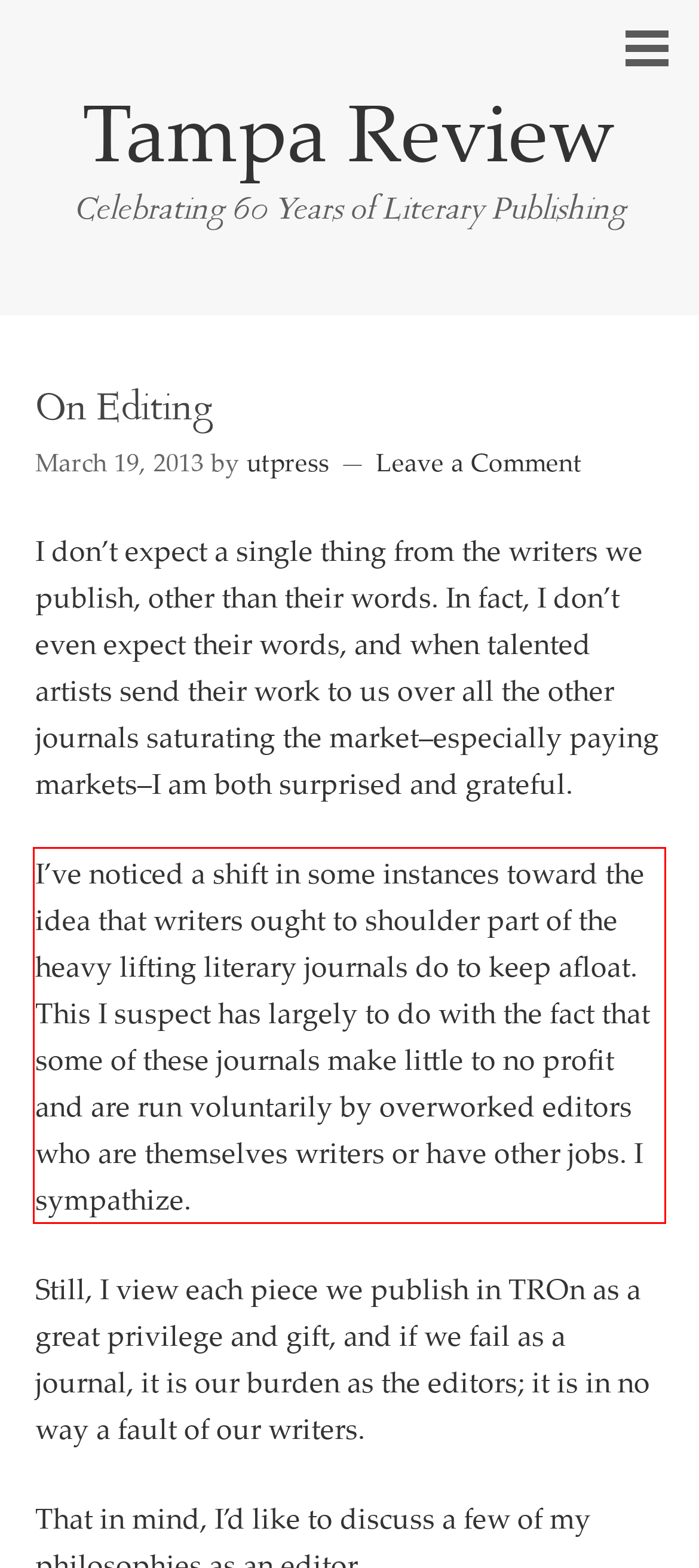Please analyze the provided webpage screenshot and perform OCR to extract the text content from the red rectangle bounding box.

I’ve noticed a shift in some instances toward the idea that writers ought to shoulder part of the heavy lifting literary journals do to keep afloat. This I suspect has largely to do with the fact that some of these journals make little to no profit and are run voluntarily by overworked editors who are themselves writers or have other jobs. I sympathize.